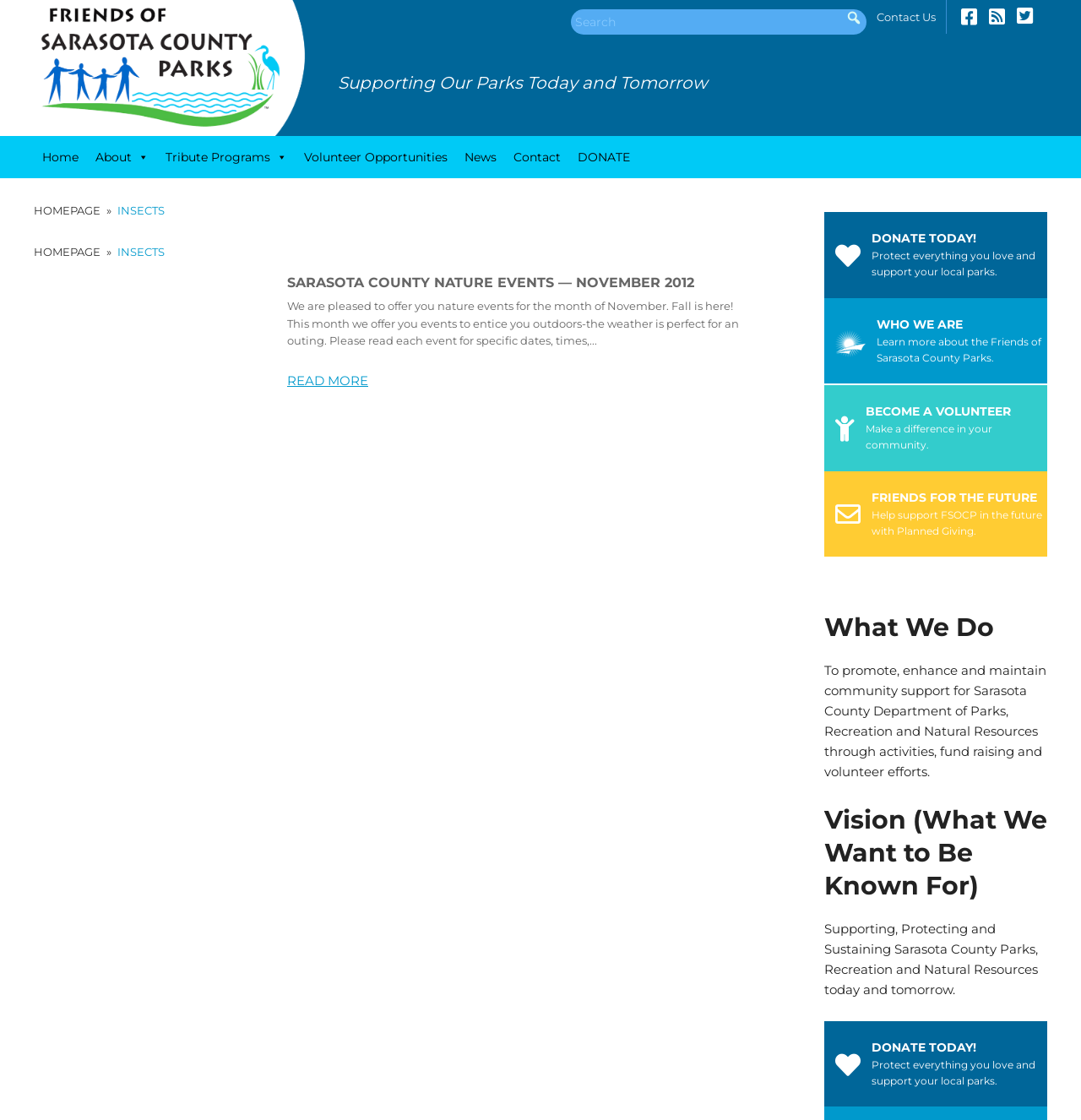What can one do to make a difference?
Could you please answer the question thoroughly and with as much detail as possible?

The webpage has a link 'BECOME A VOLUNTEER Make a difference in your community' which suggests that one can make a difference by becoming a volunteer.